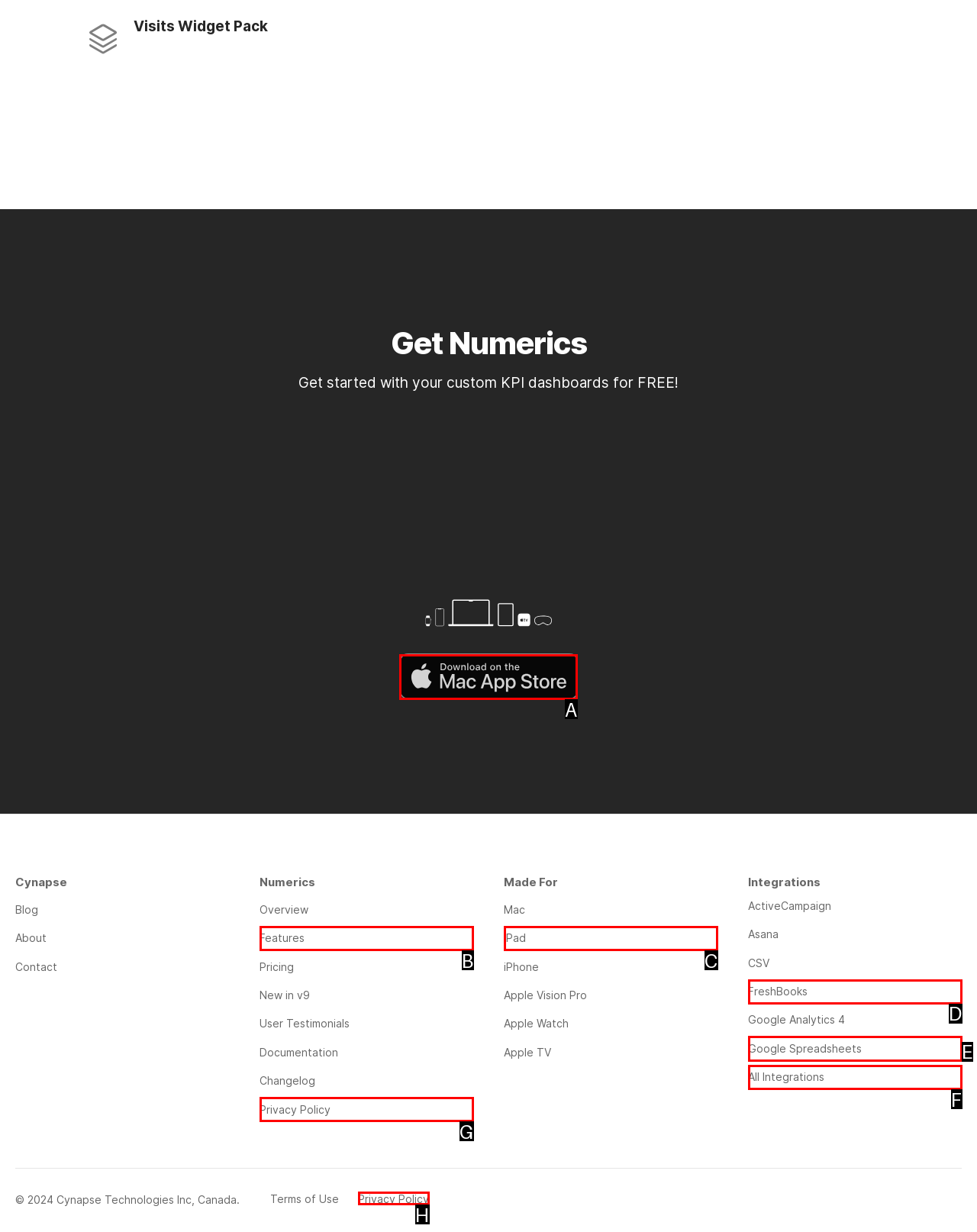Select the correct HTML element to complete the following task: Download Numerics on the Mac App Store
Provide the letter of the choice directly from the given options.

A